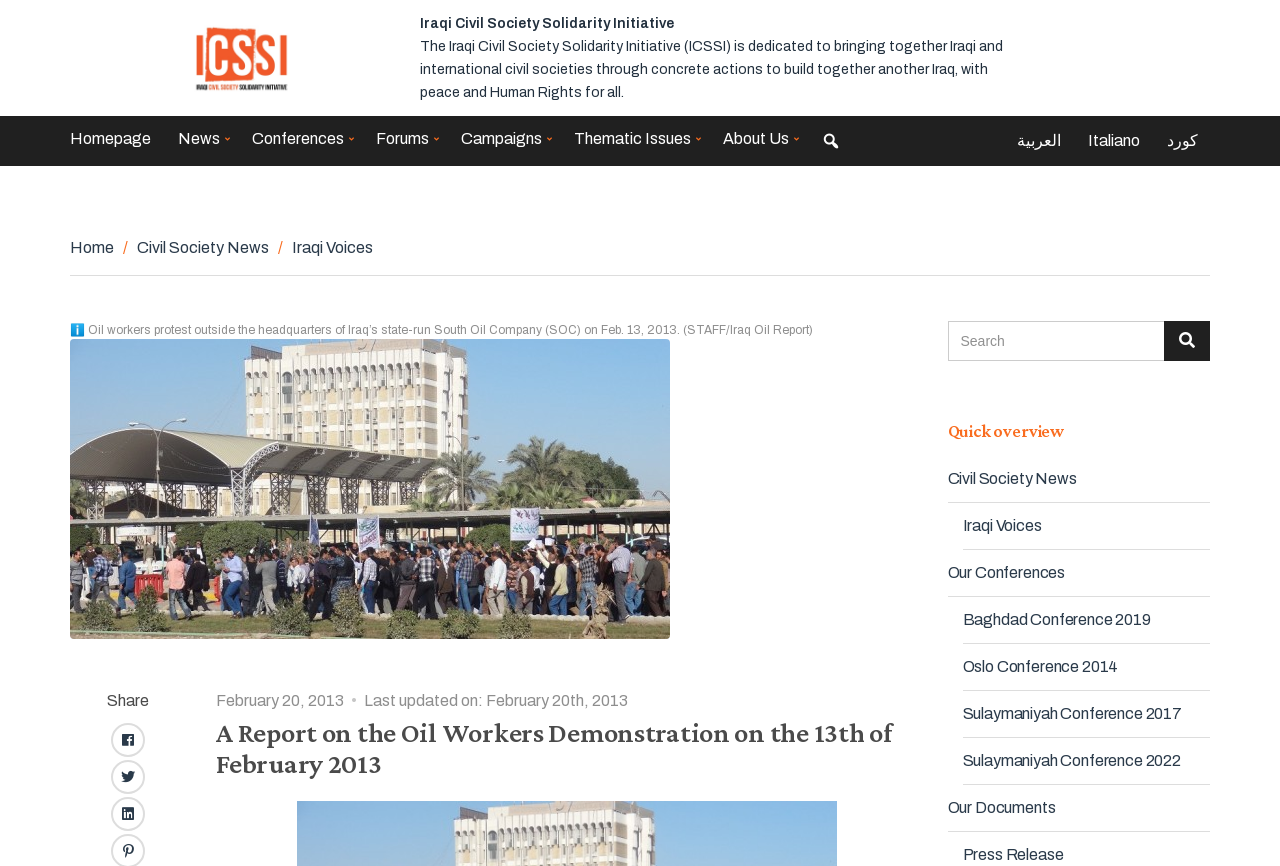Locate the bounding box coordinates of the area to click to fulfill this instruction: "Search for something". The bounding box should be presented as four float numbers between 0 and 1, in the order [left, top, right, bottom].

[0.74, 0.371, 0.945, 0.417]